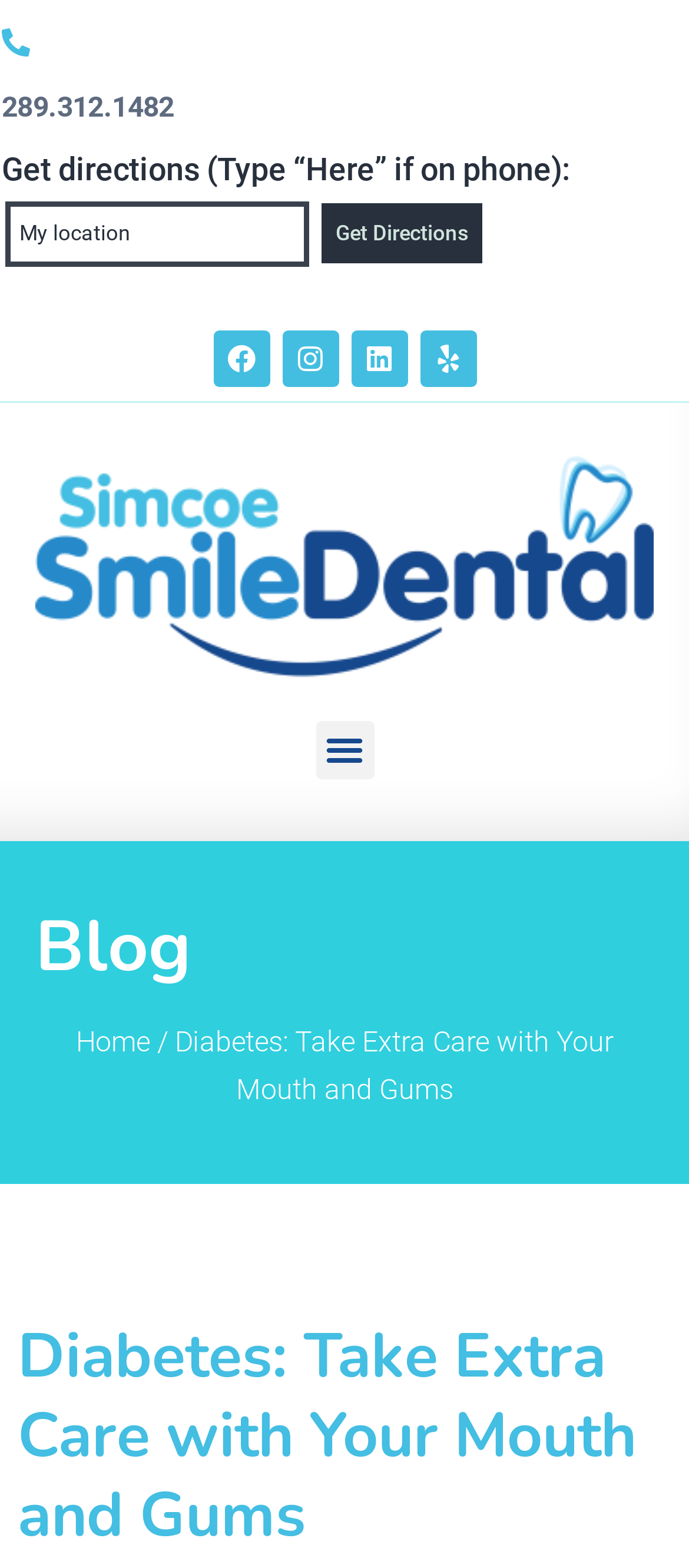How many navigation menu items are available?
Provide a detailed answer to the question using information from the image.

I looked at the link elements with the text 'Home' and 'Blog' and found a total of 2 navigation menu items.